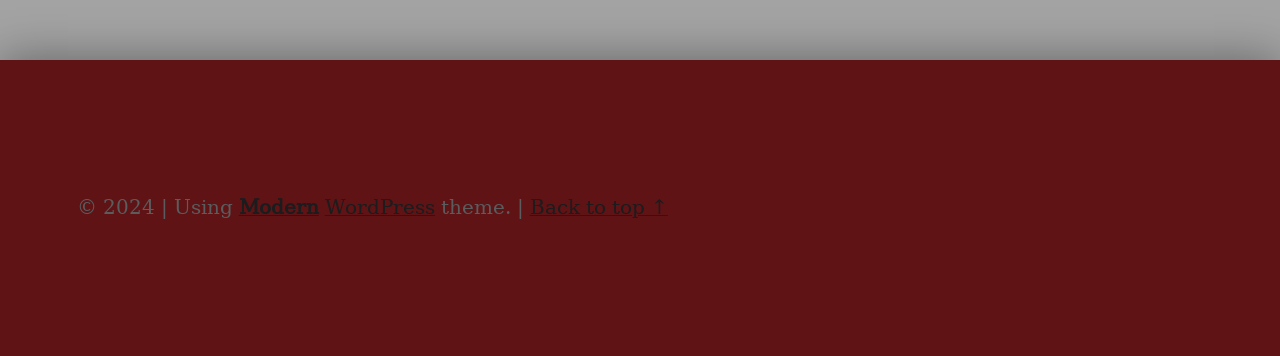Find the bounding box coordinates for the element described here: "WordPress".

[0.254, 0.55, 0.34, 0.615]